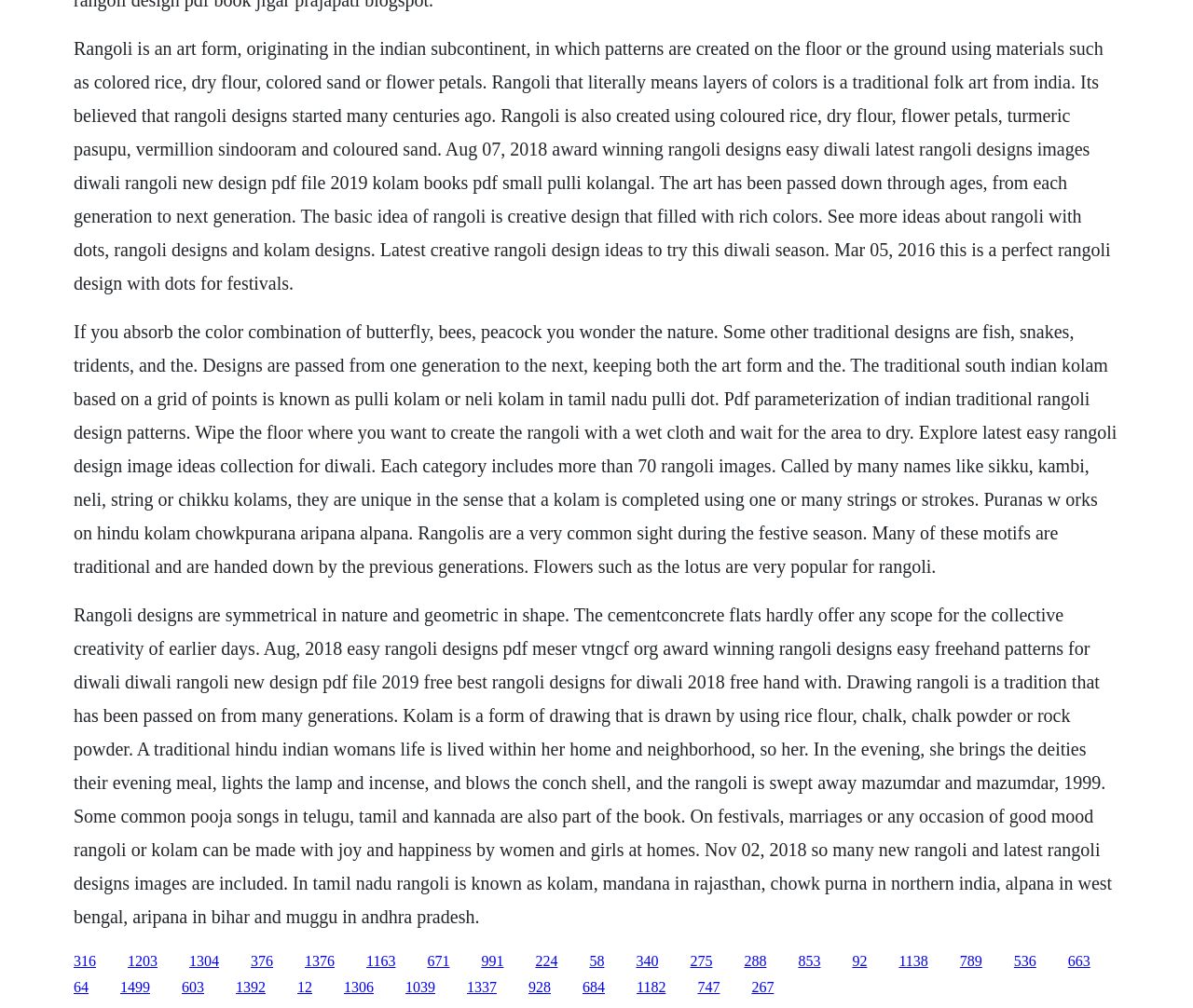Identify the bounding box coordinates of the section that should be clicked to achieve the task described: "visit the page about traditional rangoli design patterns".

[0.159, 0.945, 0.184, 0.961]